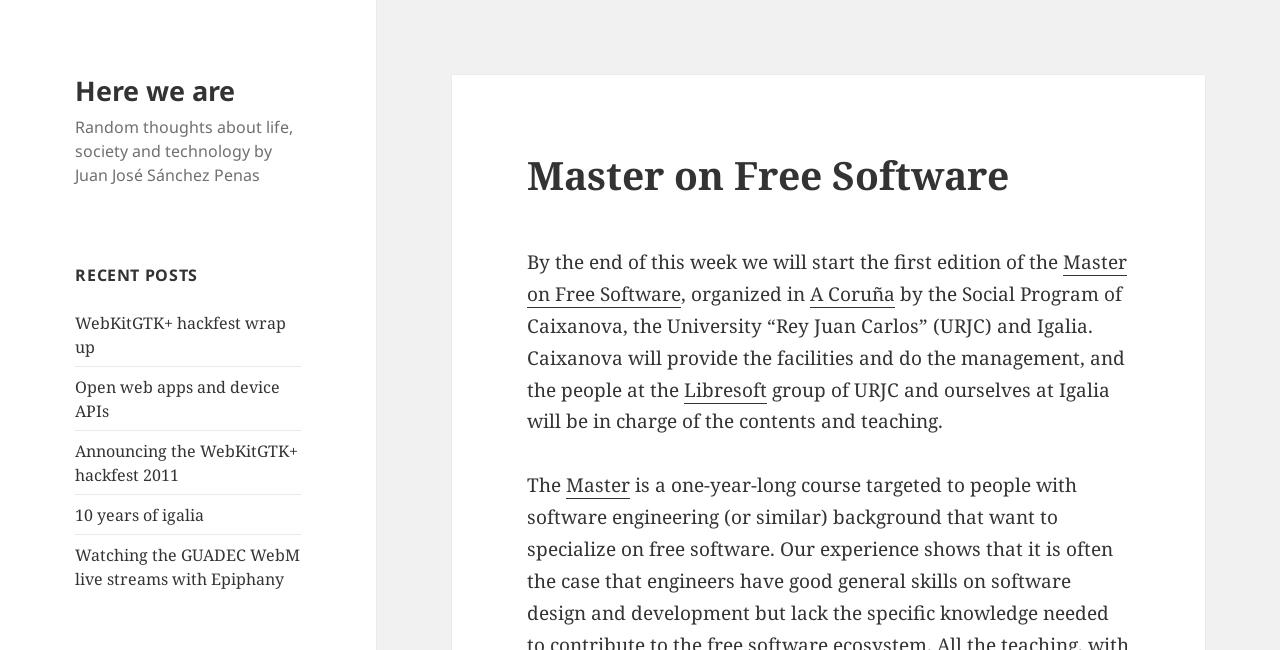What is the name of the university involved in the Master on Free Software?
Respond to the question with a well-detailed and thorough answer.

The static text element mentions the University 'Rey Juan Carlos' (URJC) as one of the organizers of the Master on Free Software.